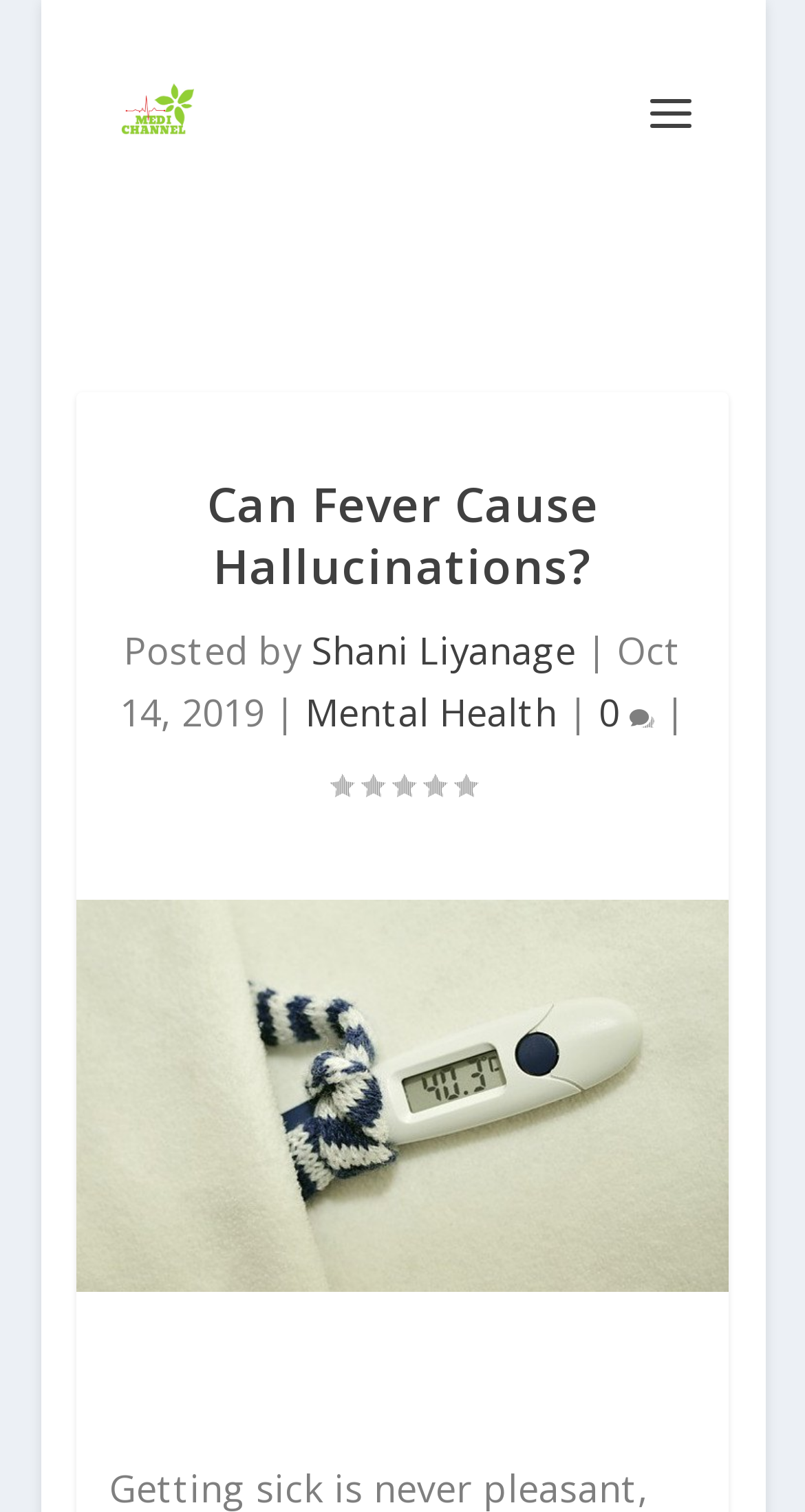Please locate the UI element described by "0" and provide its bounding box coordinates.

[0.744, 0.455, 0.813, 0.488]